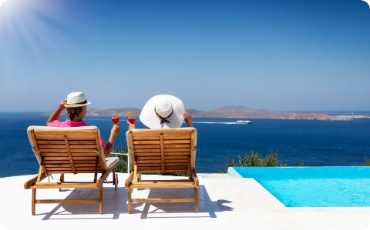What is reflecting the clear sky in the scene?
Use the image to give a comprehensive and detailed response to the question.

The caption states that 'to their side, a shimmering pool reflects the clear sky', indicating that the pool is reflecting the sky.